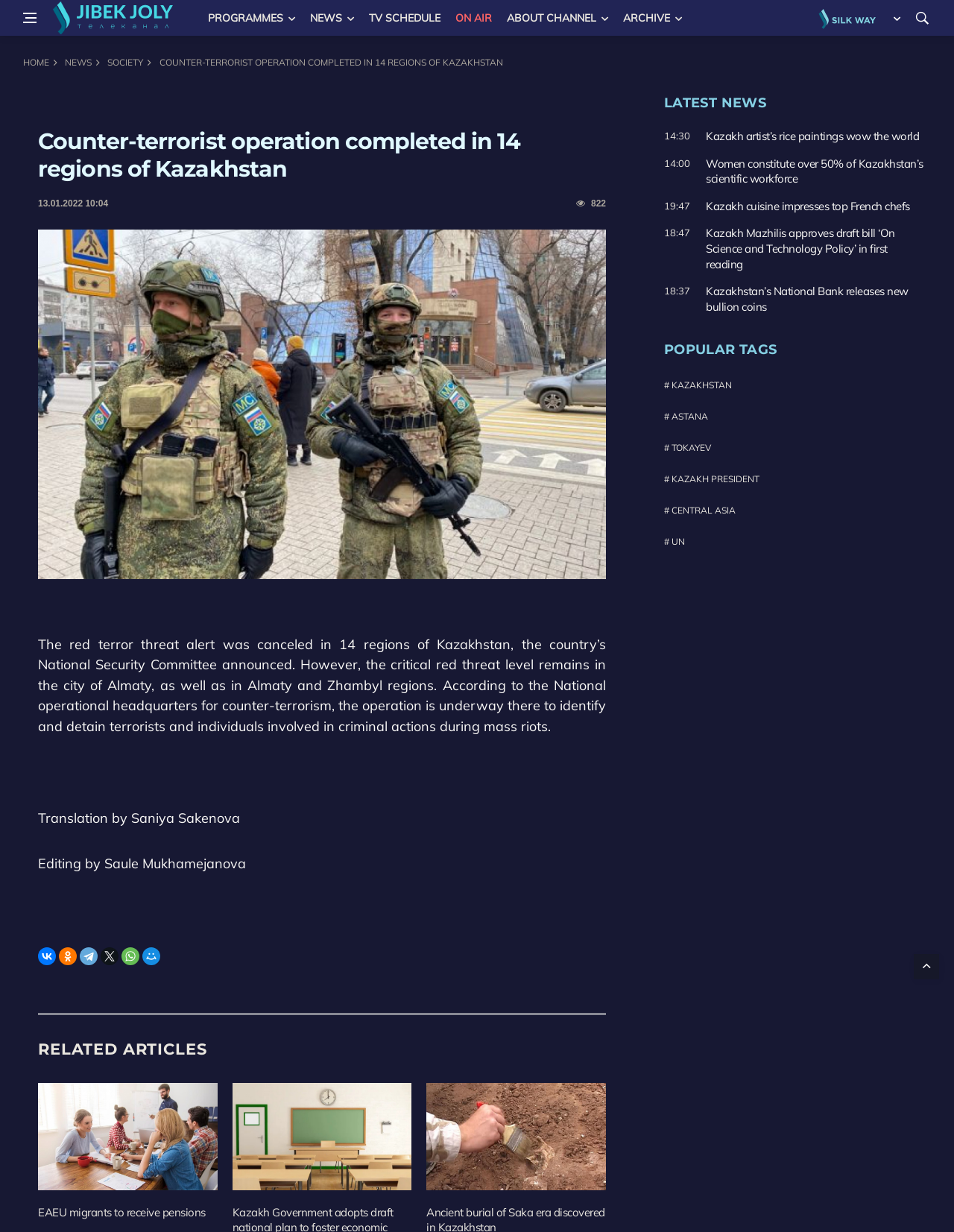How many social media platforms are available for sharing?
Answer the question with as much detail as possible.

I counted the number of social media links available at the bottom of the webpage, including VKontakte, Odnoklassniki, Telegram, Twitter, WhatsApp, and Moy Mir, which totals 7 platforms.